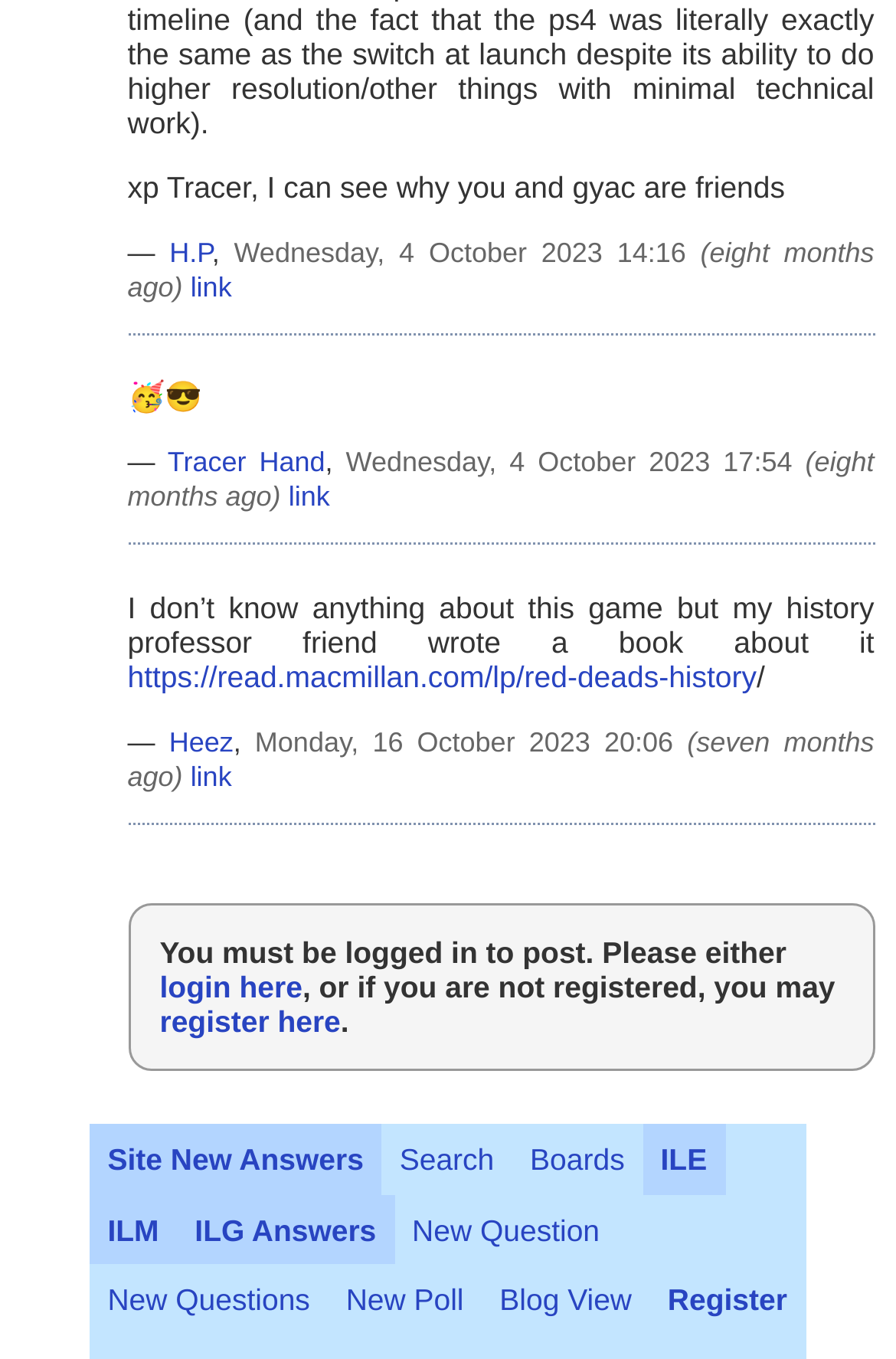Please identify the bounding box coordinates of the area that needs to be clicked to follow this instruction: "Click on the 'Tracer Hand' link".

[0.187, 0.328, 0.363, 0.352]